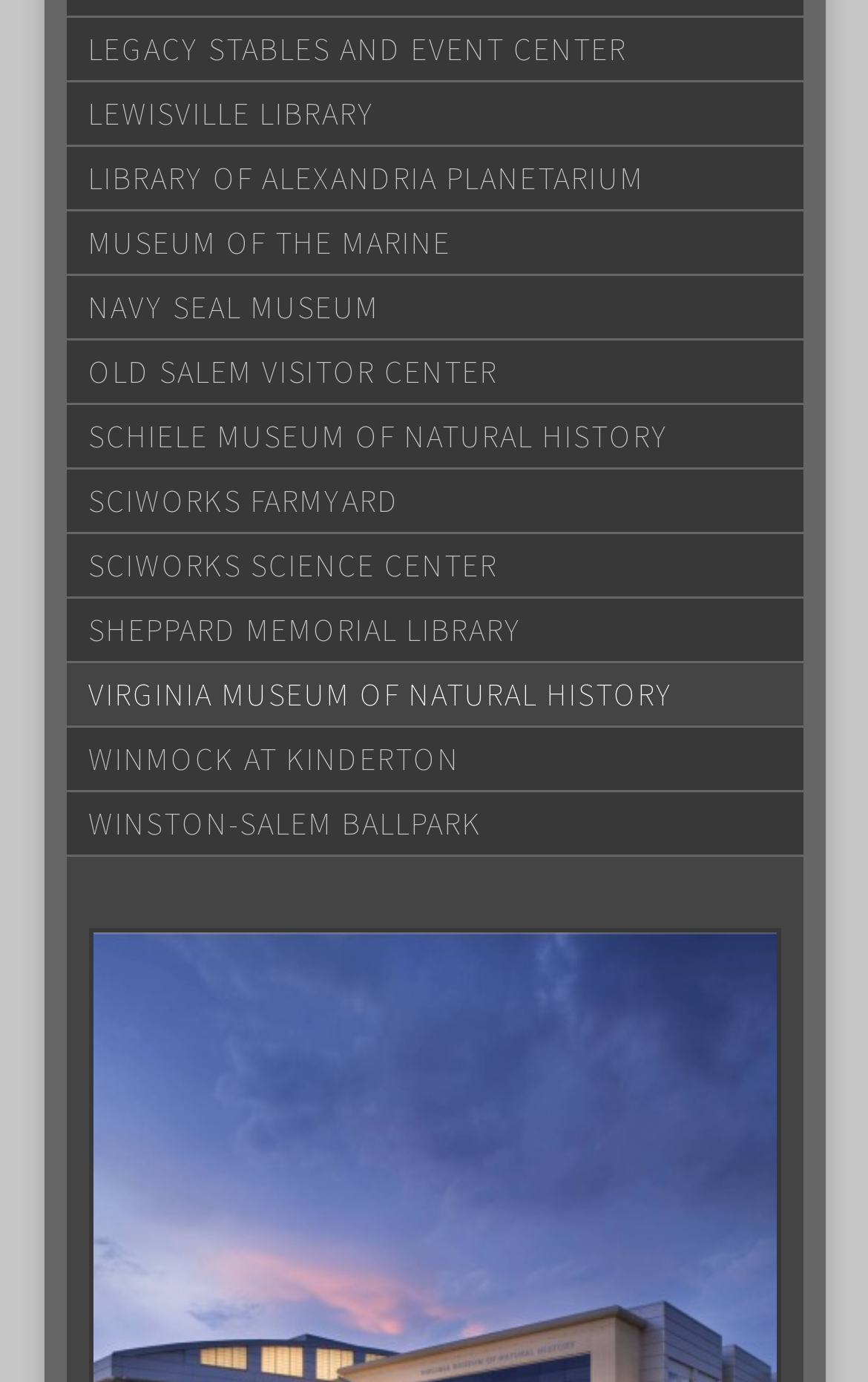Identify the bounding box coordinates for the UI element described as: "LEWISVILLE LIBRARY".

[0.076, 0.058, 0.924, 0.106]